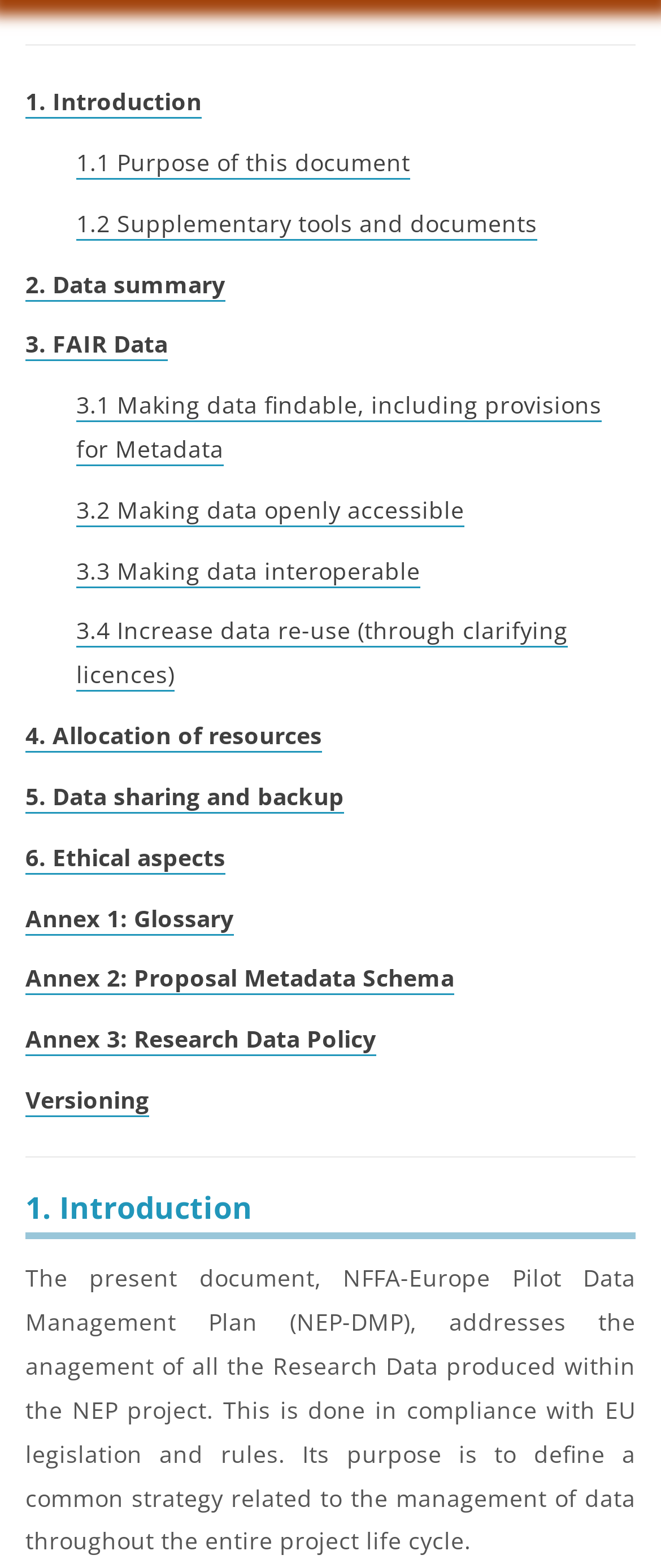Pinpoint the bounding box coordinates of the area that must be clicked to complete this instruction: "access 2. Data summary".

[0.038, 0.17, 0.341, 0.192]